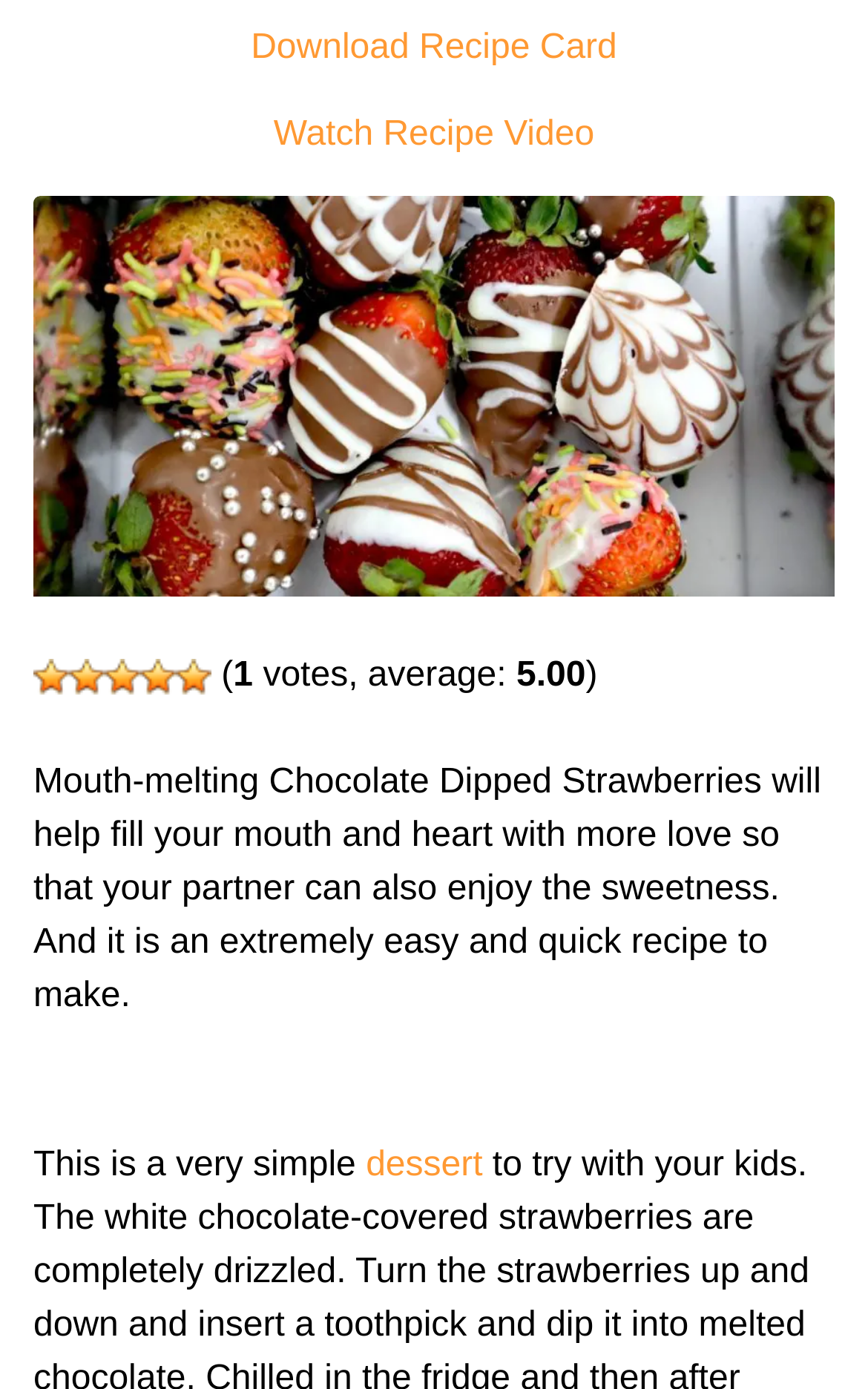Based on the image, provide a detailed and complete answer to the question: 
How many votes does the recipe have?

The number of votes can be found by looking at the text '1 votes, average: 5.00'. This indicates that the recipe has received one vote.